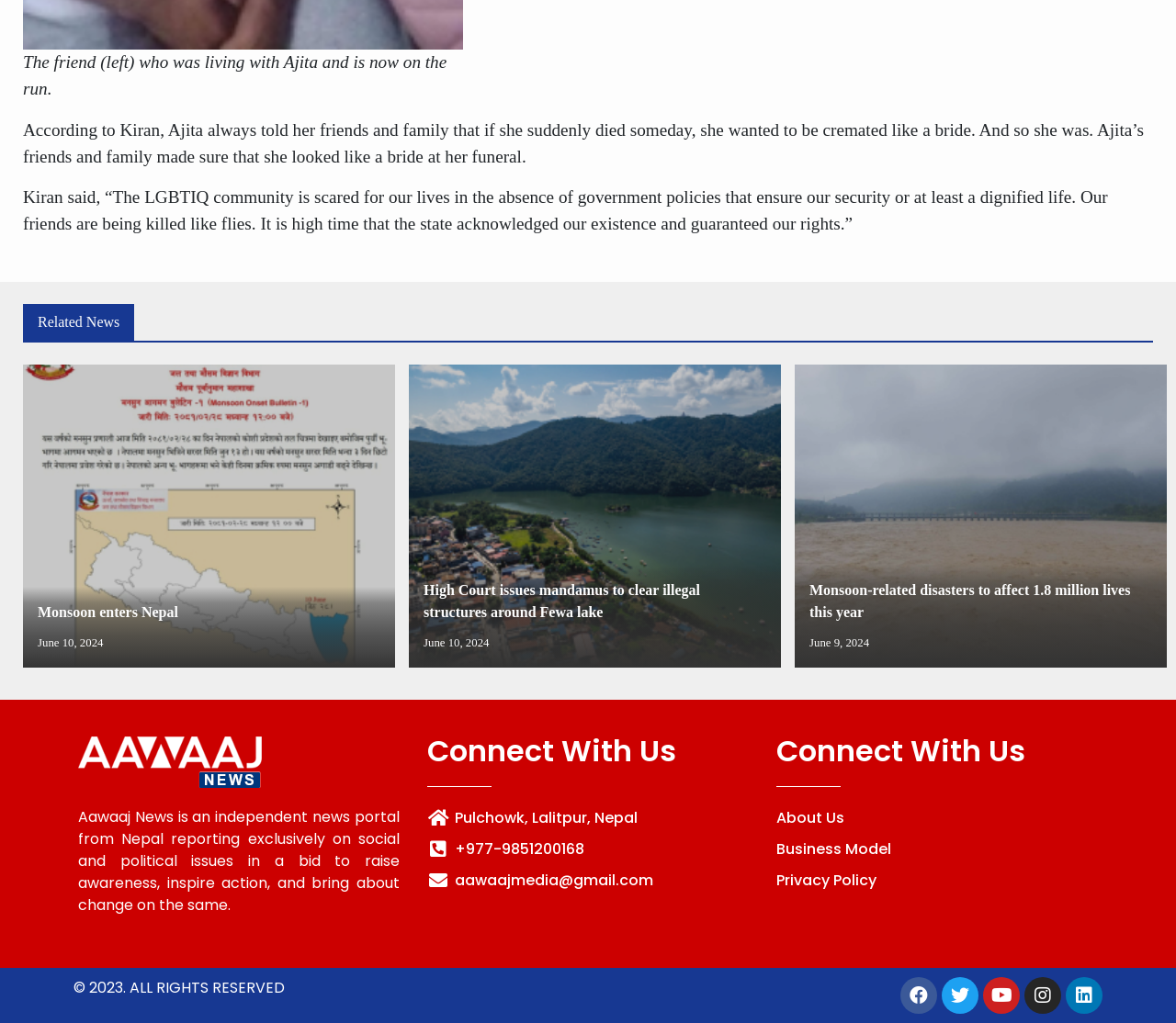Can you show the bounding box coordinates of the region to click on to complete the task described in the instruction: "Check the news about High Court issues mandamus"?

[0.348, 0.356, 0.664, 0.653]